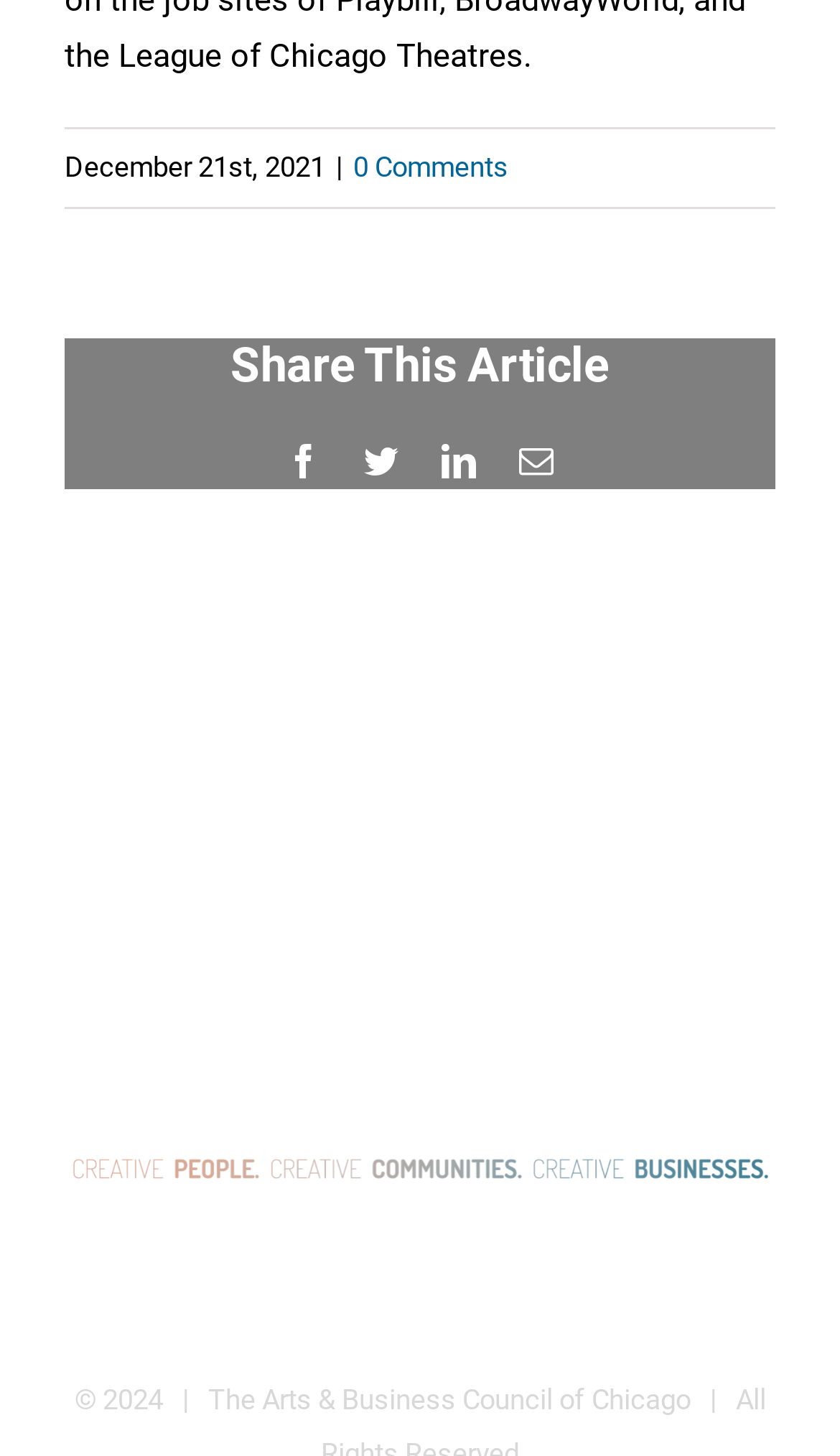What is the phone number to call?
Please provide a single word or phrase as your answer based on the screenshot.

(312) 372-1876